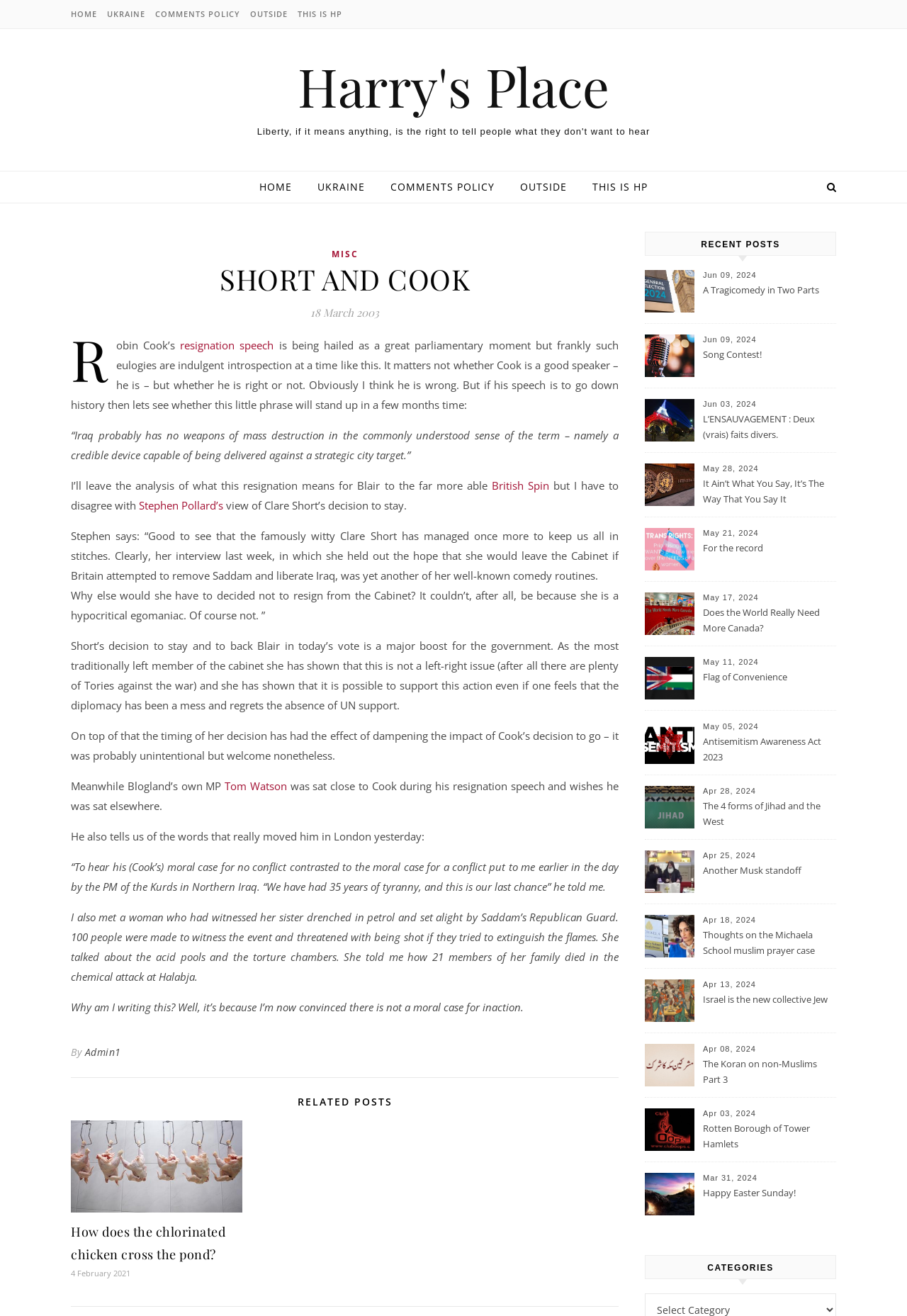What is the name of the website?
Provide a fully detailed and comprehensive answer to the question.

The name of the website is Harry's Place, which is mentioned at the top of the webpage in the header section.